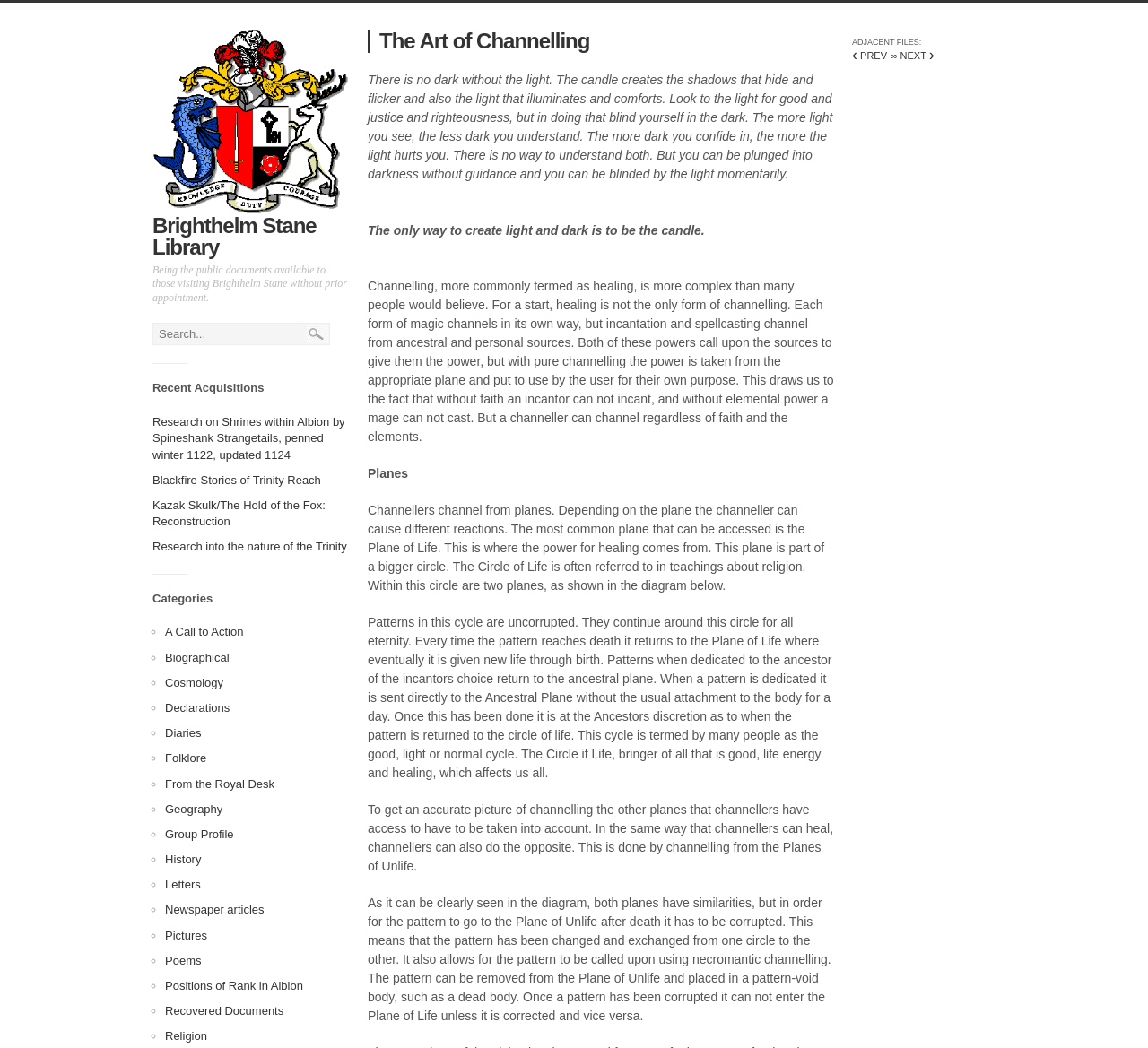Identify the bounding box of the UI component described as: "Blackfire Stories of Trinity Reach".

[0.133, 0.451, 0.28, 0.464]